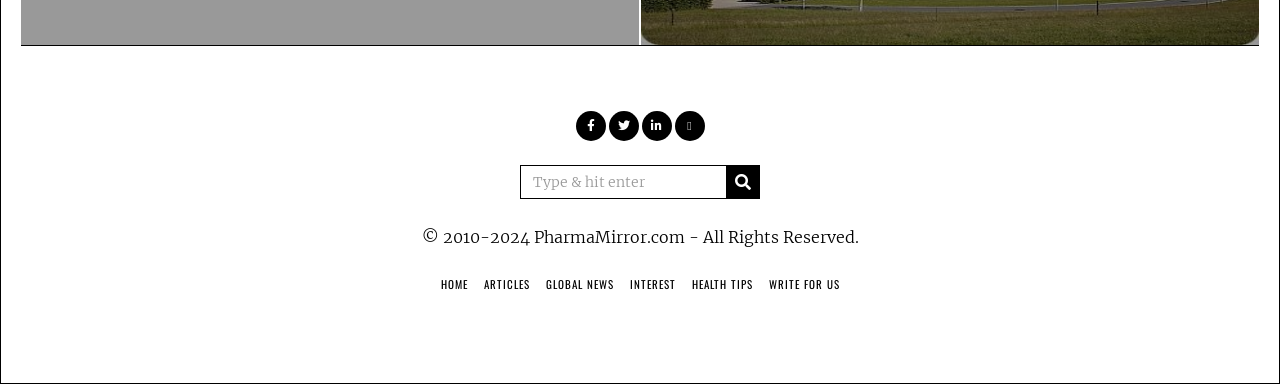Can you look at the image and give a comprehensive answer to the question:
How many social media links are present?

There are four social media links present, represented by icons, located horizontally next to each other.